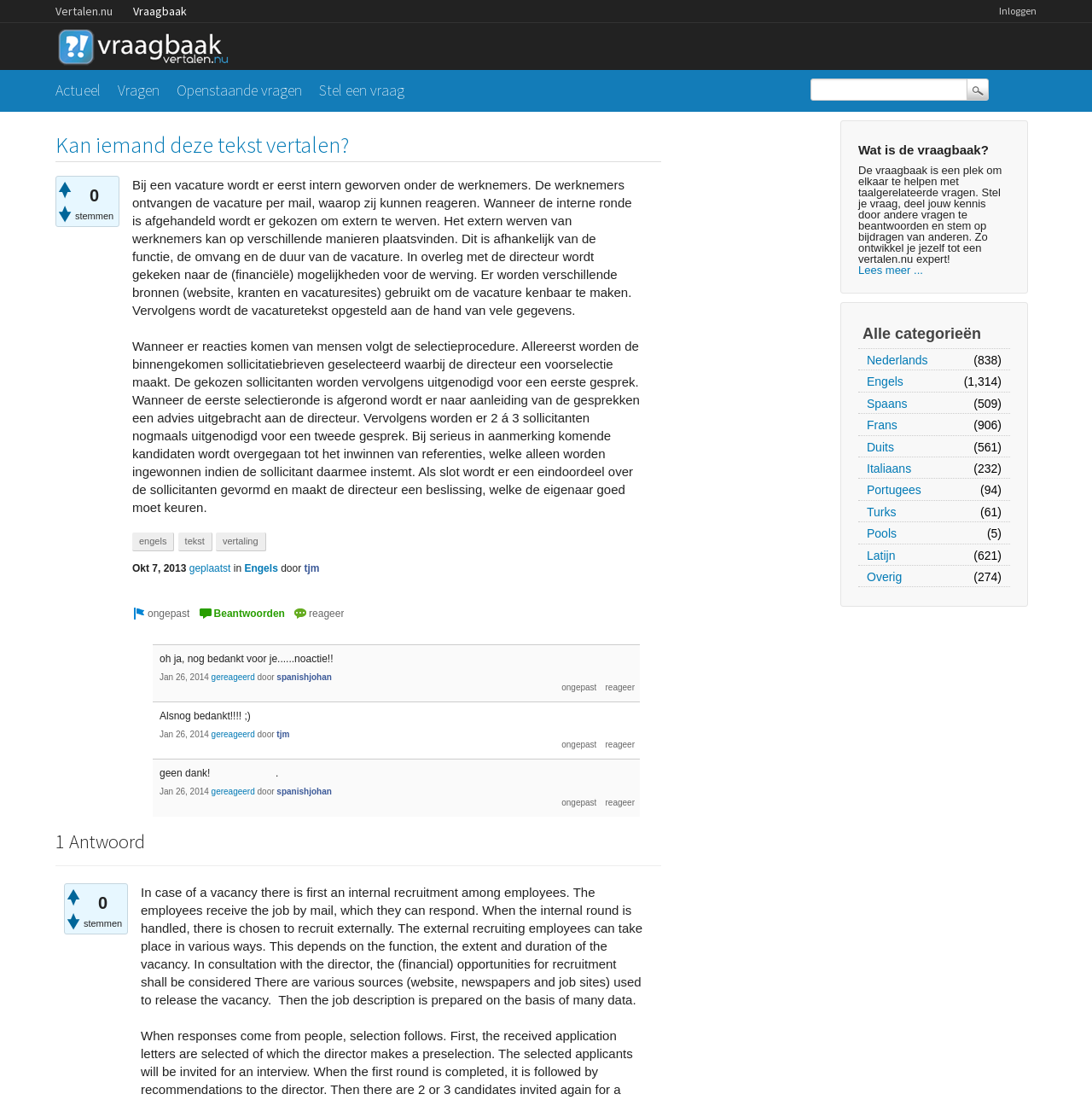Identify and provide the main heading of the webpage.

Kan iemand deze tekst vertalen?